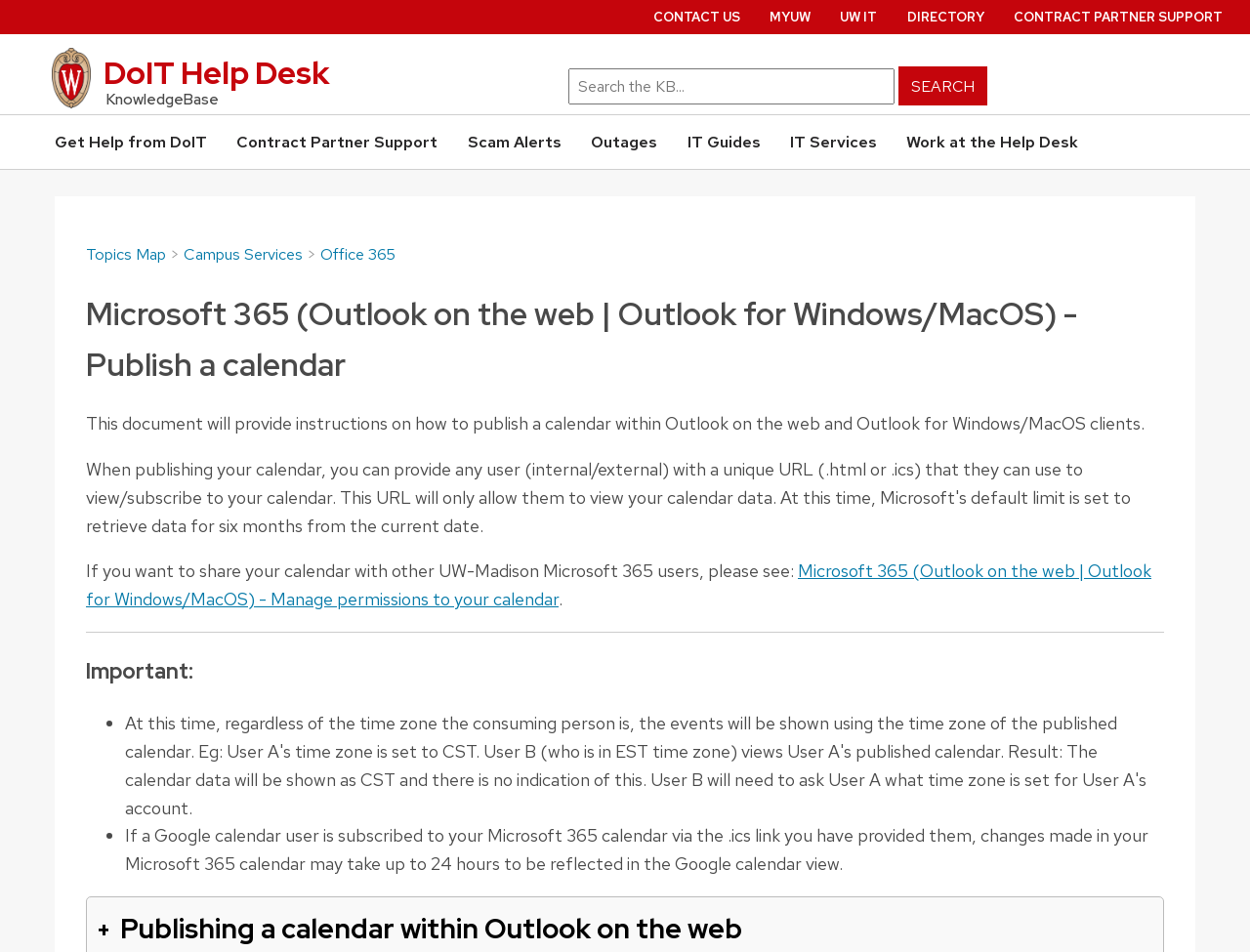Give a one-word or one-phrase response to the question:
What is the recommended action for sharing a calendar with other UW-Madison Microsoft 365 users?

Manage permissions